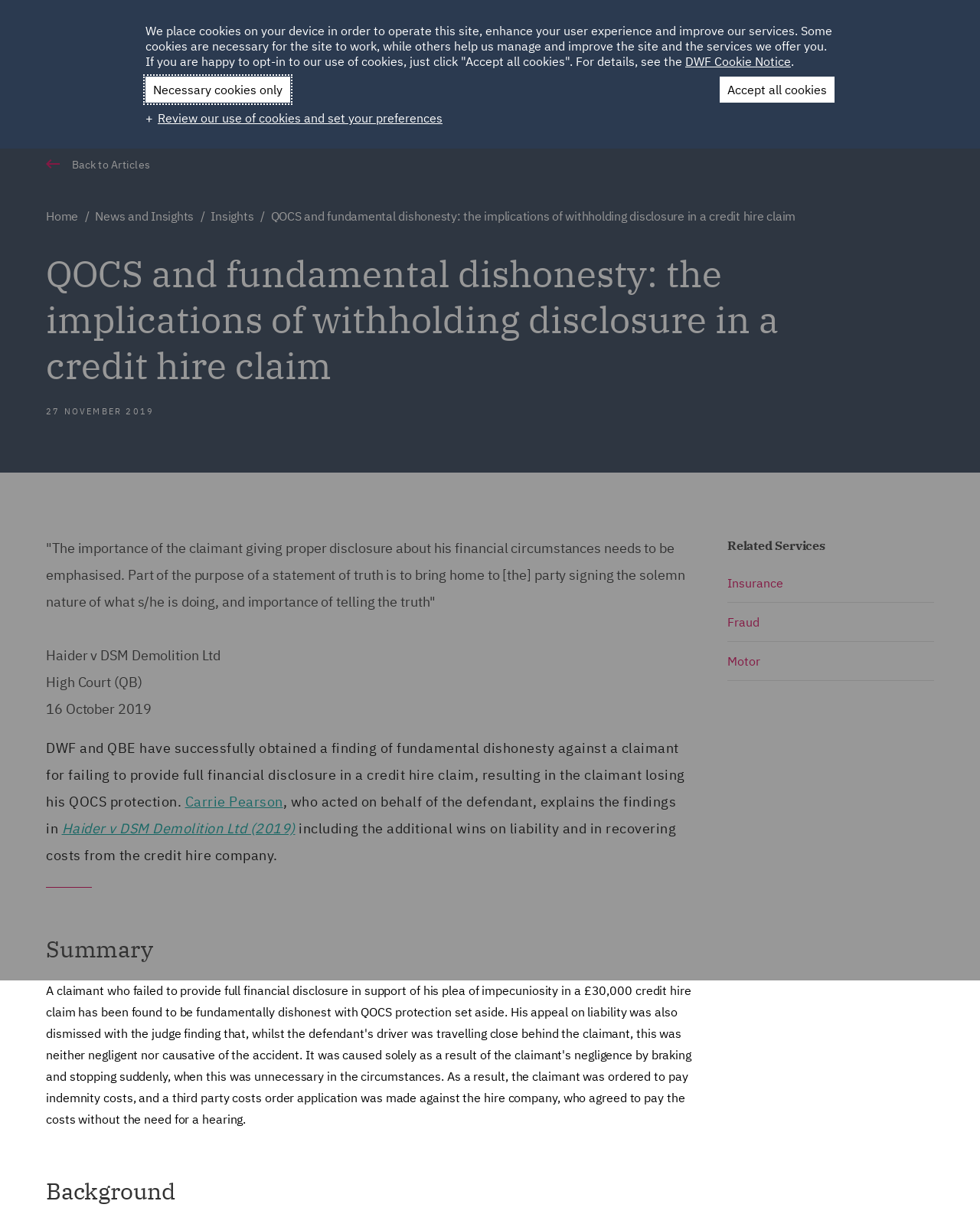Using the format (top-left x, top-left y, bottom-right x, bottom-right y), and given the element description, identify the bounding box coordinates within the screenshot: About

[0.49, 0.021, 0.526, 0.029]